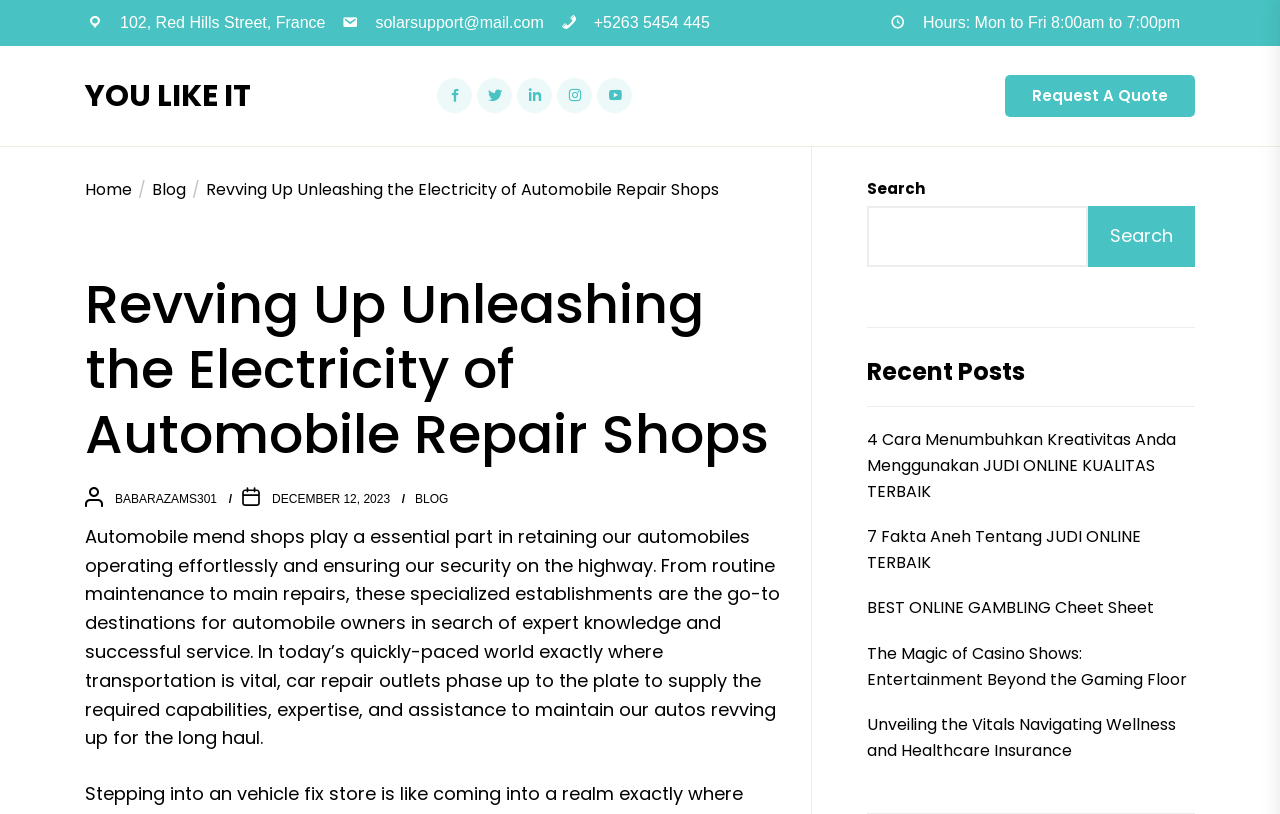Bounding box coordinates must be specified in the format (top-left x, top-left y, bottom-right x, bottom-right y). All values should be floating point numbers between 0 and 1. What are the bounding box coordinates of the UI element described as: babarazams301

[0.09, 0.605, 0.17, 0.622]